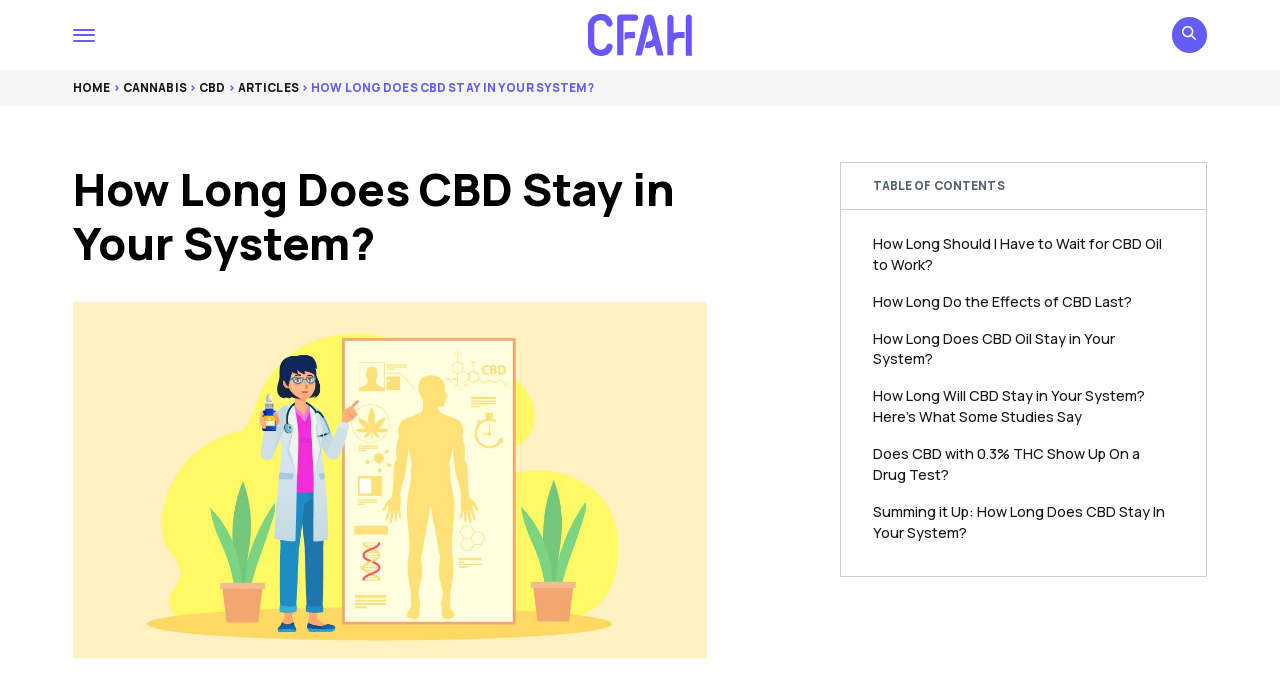Analyze the image and answer the question with as much detail as possible: 
How many links are there in the table of contents?

The table of contents section on the webpage contains 6 links, which are 'How Long Should I Have to Wait for CBD Oil to Work?', 'How Long Do the Effects of CBD Last?', 'How Long Does CBD Oil Stay in Your System?', 'How Long Will CBD Stay in Your System? Here’s What Some Studies Say', 'Does CBD with 0.3% THC Show Up On a Drug Test?', and 'Summing it Up: How Long Does CBD Stay In Your System?'.